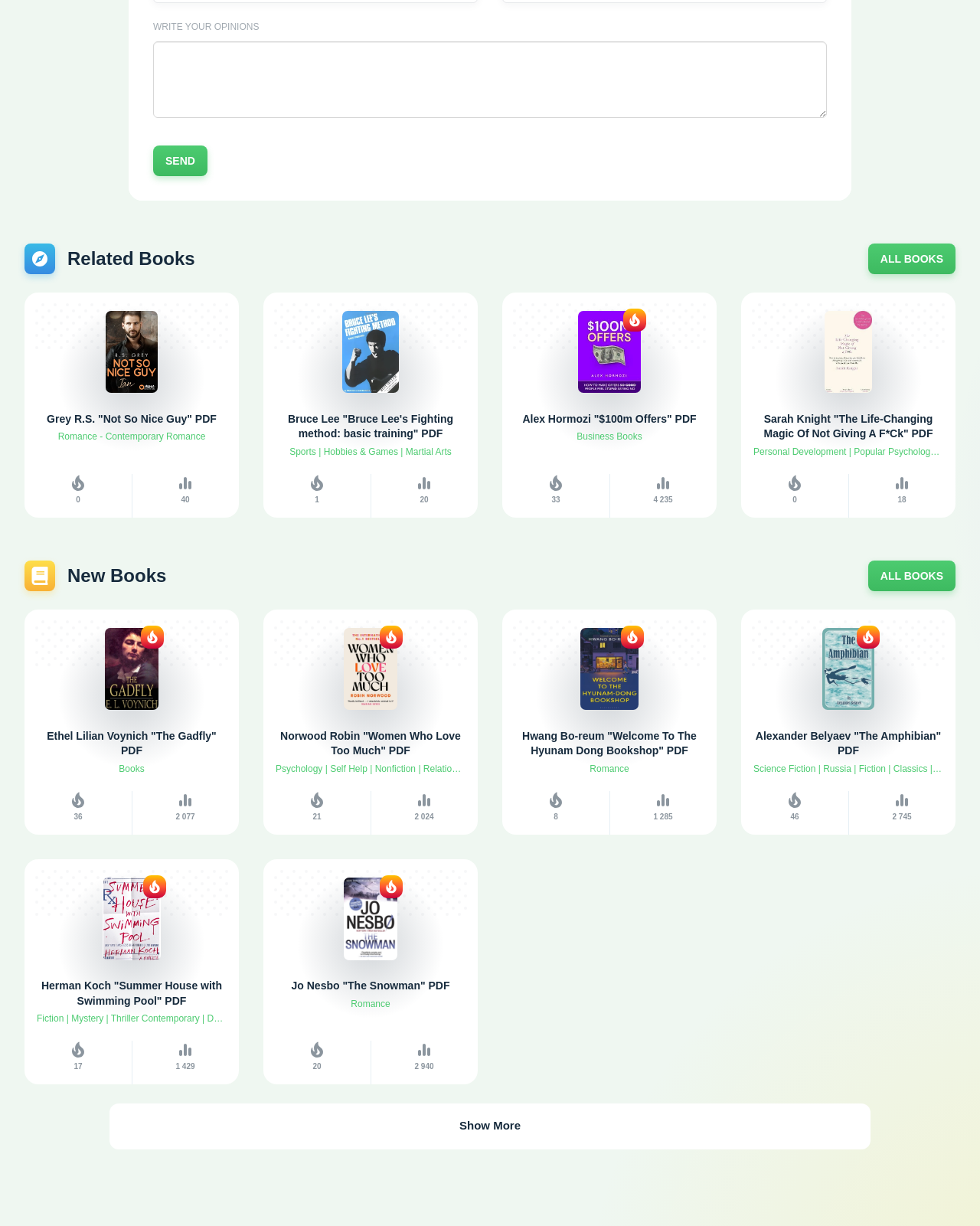Analyze the image and provide a detailed answer to the question: How many books are listed under 'Related Books'?

I counted the number of book listings under the 'Related Books' heading, which are Grey R.S. 'Not So Nice Guy' PDF, Bruce Lee 'Bruce Lee's Fighting method: basic training' PDF, Alex Hormozi '$100m Offers' PDF, and Sarah Knight 'The Life-Changing Magic Of Not Giving A F*Ck' PDF.